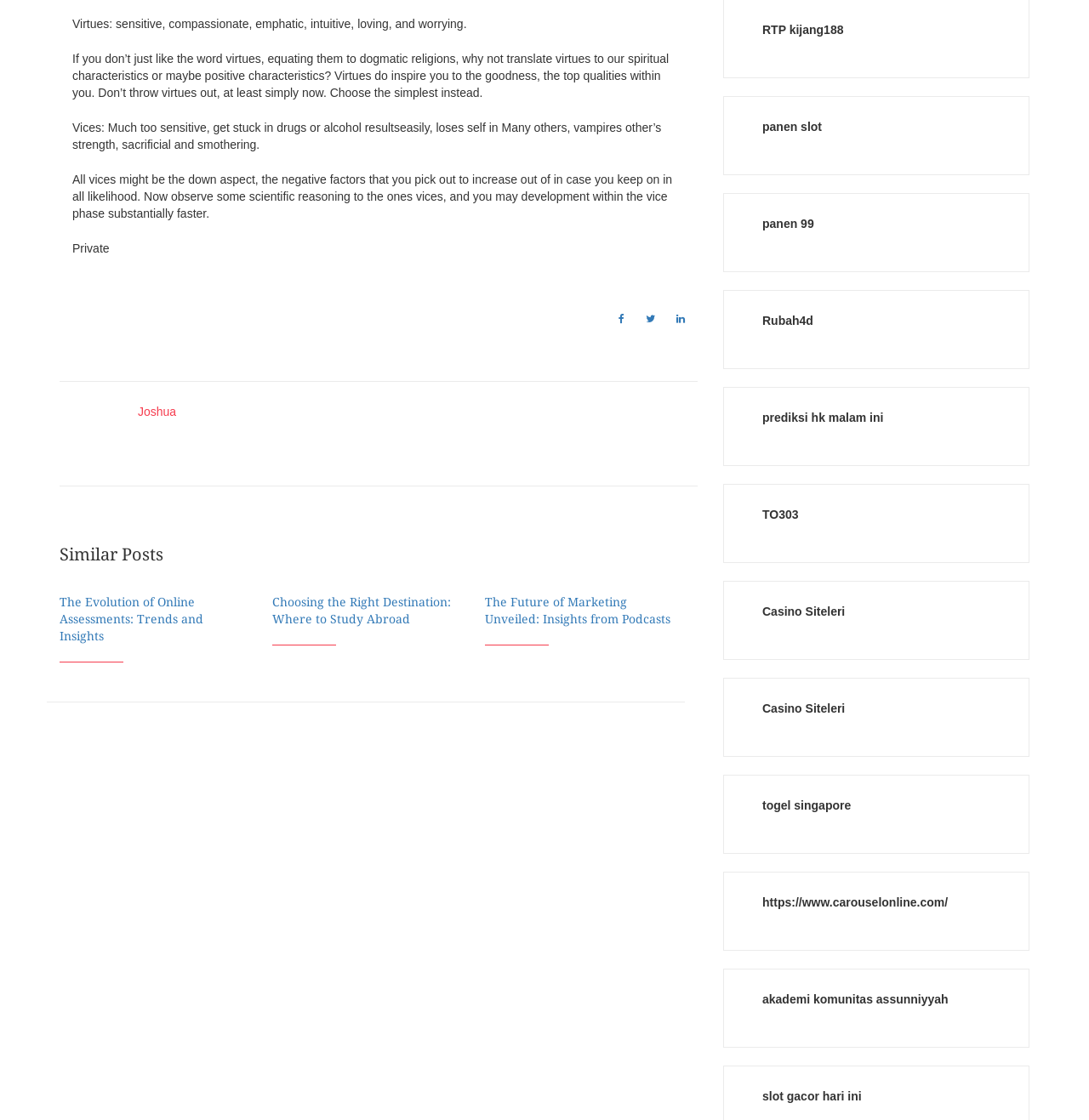Identify the bounding box of the HTML element described here: "prediksi hk malam ini". Provide the coordinates as four float numbers between 0 and 1: [left, top, right, bottom].

[0.7, 0.435, 0.809, 0.448]